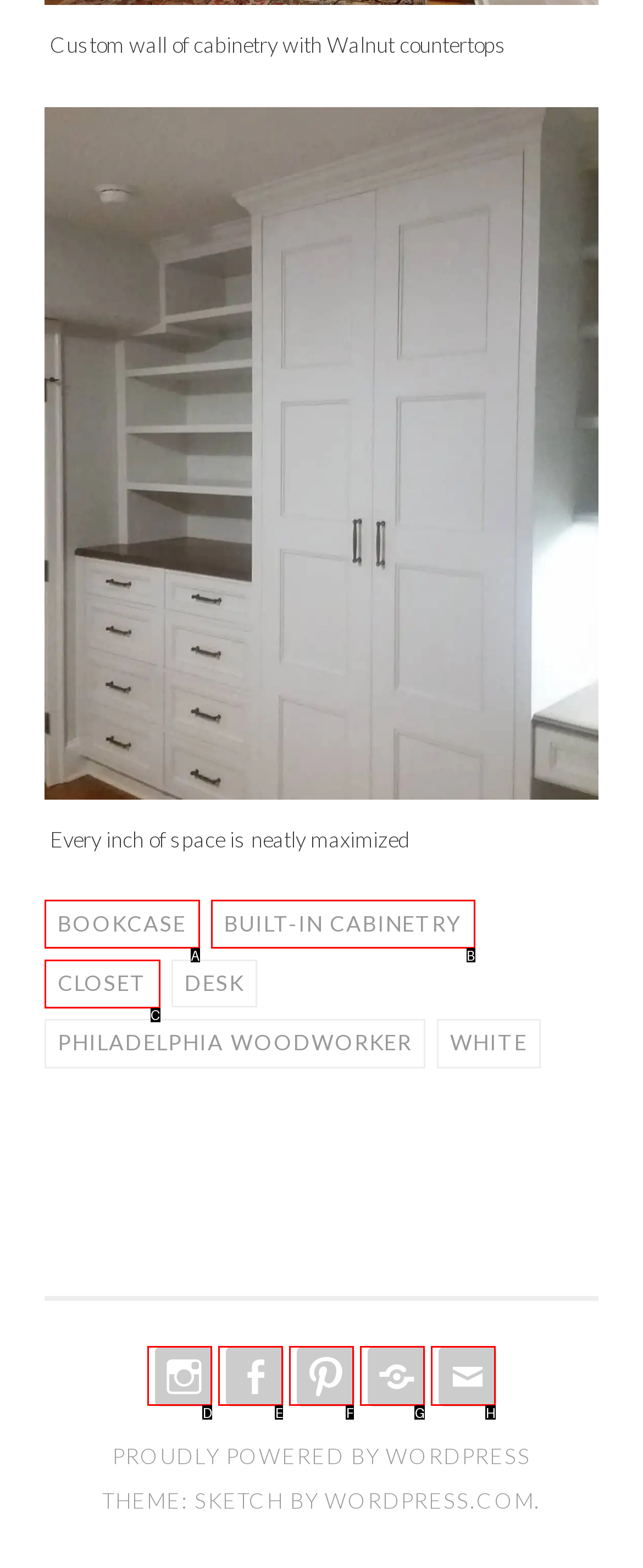Choose the HTML element that corresponds to the description: Built-In Cabinetry
Provide the answer by selecting the letter from the given choices.

B